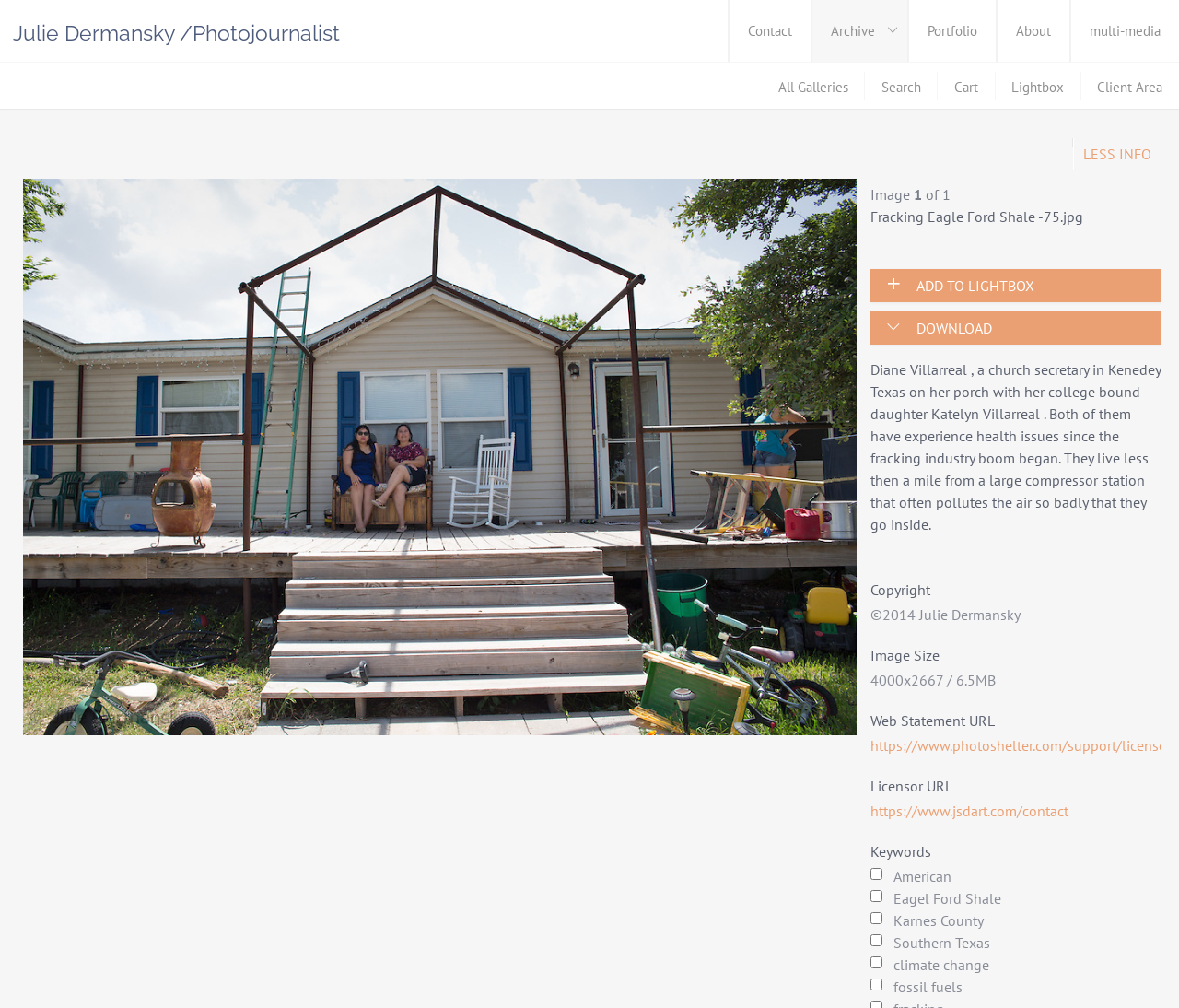What is the occupation of Diane Villarreal?
Please provide a single word or phrase as your answer based on the screenshot.

Church secretary